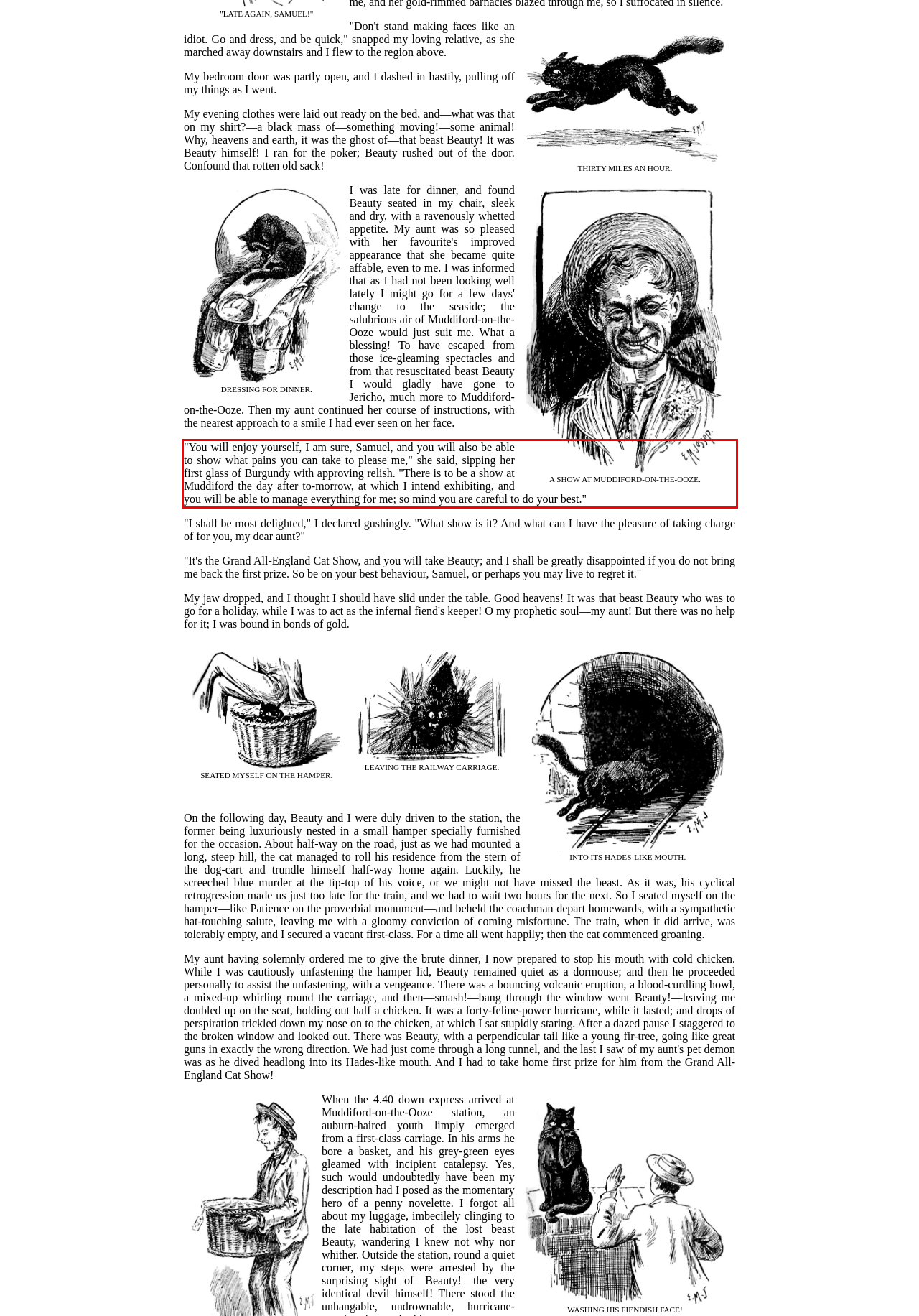From the provided screenshot, extract the text content that is enclosed within the red bounding box.

"You will enjoy yourself, I am sure, Samuel, and you will also be able to show what pains you can take to please me," she said, sipping her first glass of Burgundy with approving relish. "There is to be a show at Muddiford the day after to-morrow, at which I intend exhibiting, and you will be able to manage everything for me; so mind you are careful to do your best."